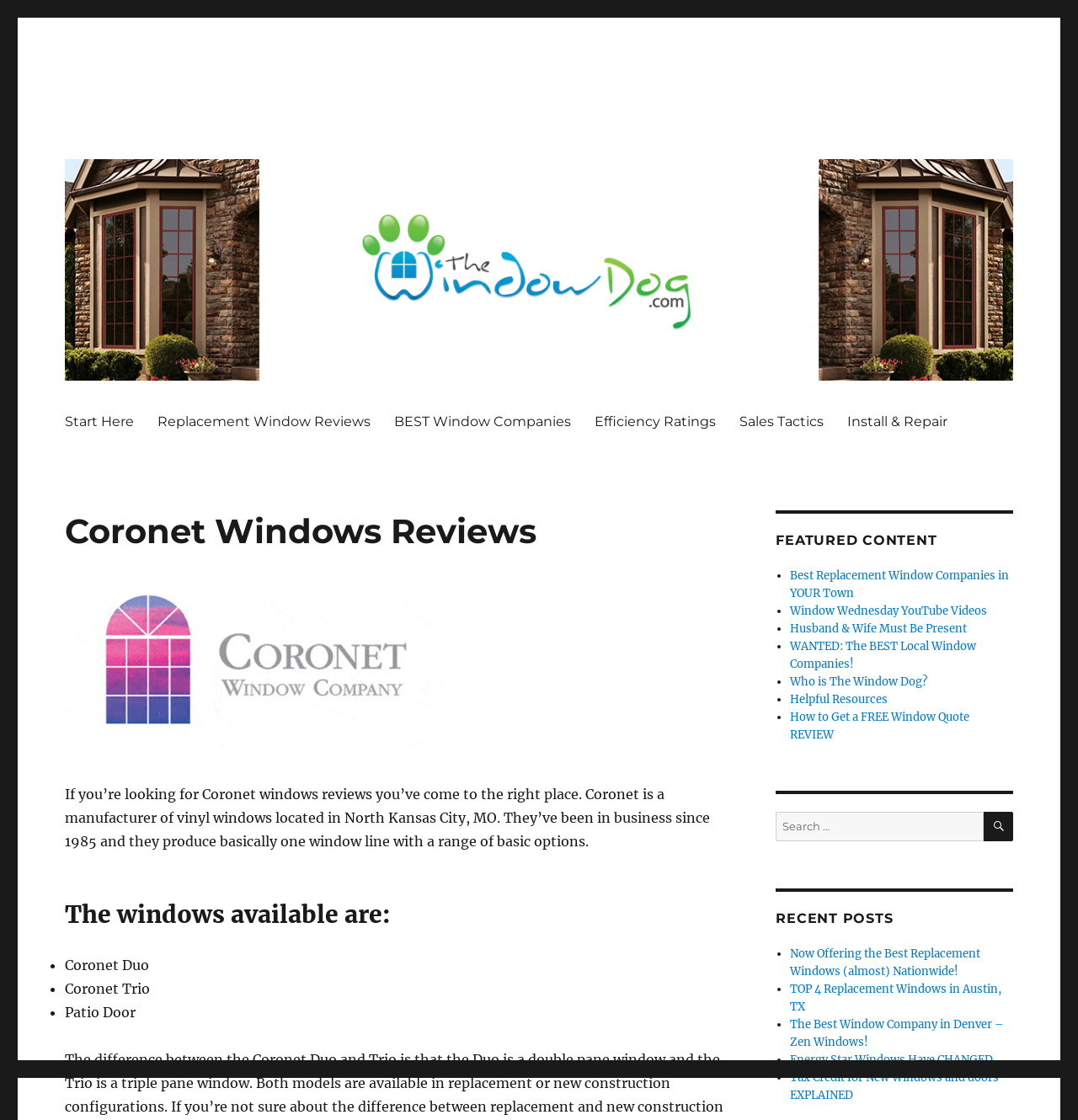Identify the bounding box coordinates of the section that should be clicked to achieve the task described: "Click on the 'Start Here' link".

[0.049, 0.361, 0.135, 0.392]